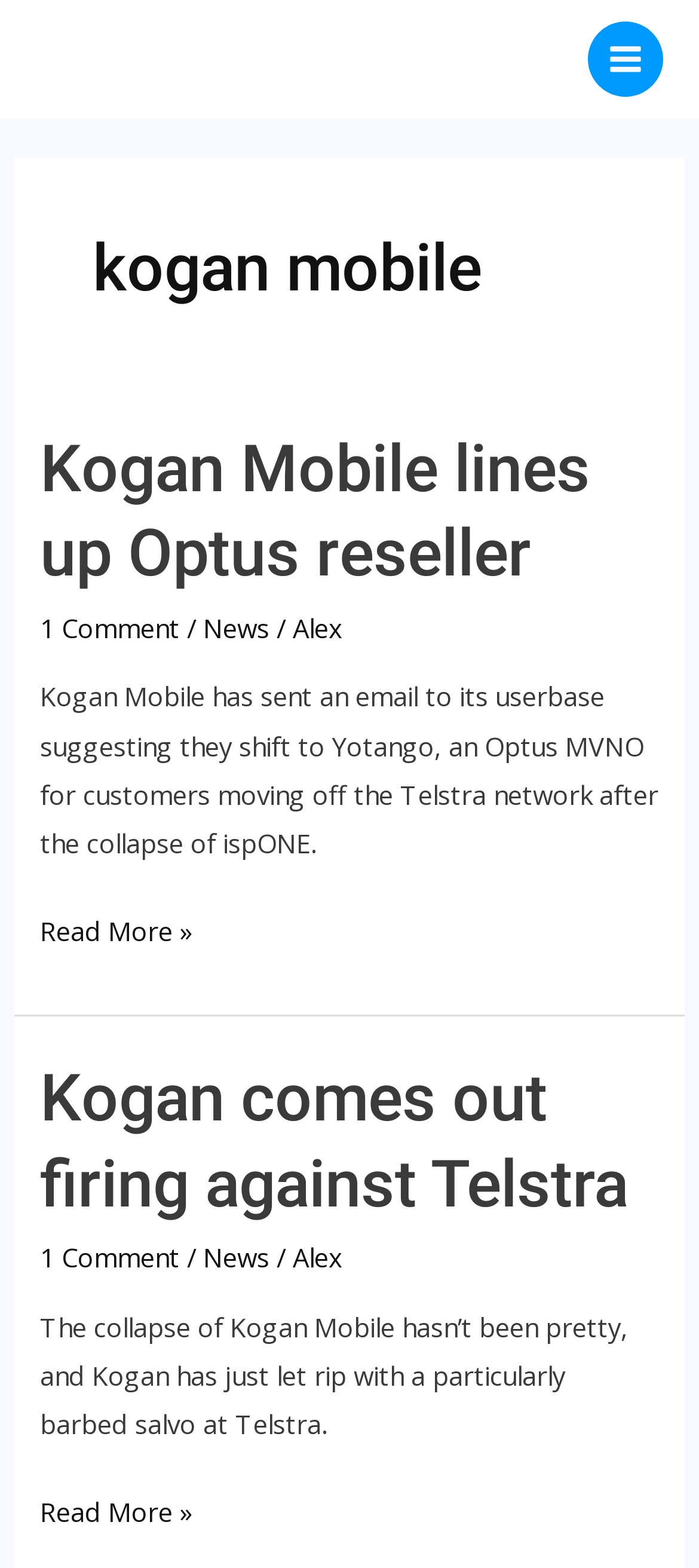Specify the bounding box coordinates of the element's area that should be clicked to execute the given instruction: "View 1 Comment". The coordinates should be four float numbers between 0 and 1, i.e., [left, top, right, bottom].

[0.058, 0.388, 0.258, 0.411]